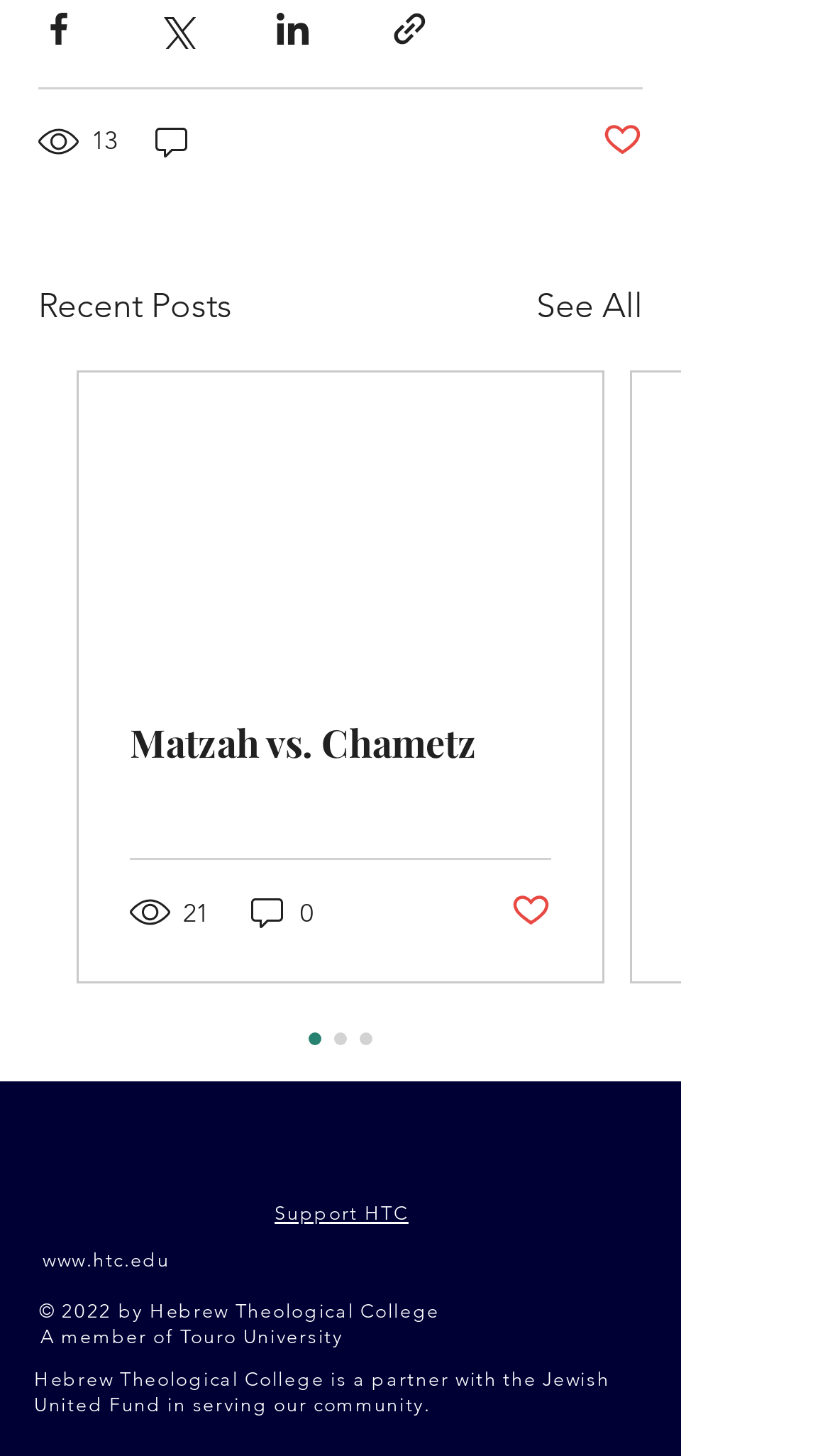Identify the bounding box coordinates of the region that should be clicked to execute the following instruction: "View recent posts".

[0.046, 0.193, 0.279, 0.228]